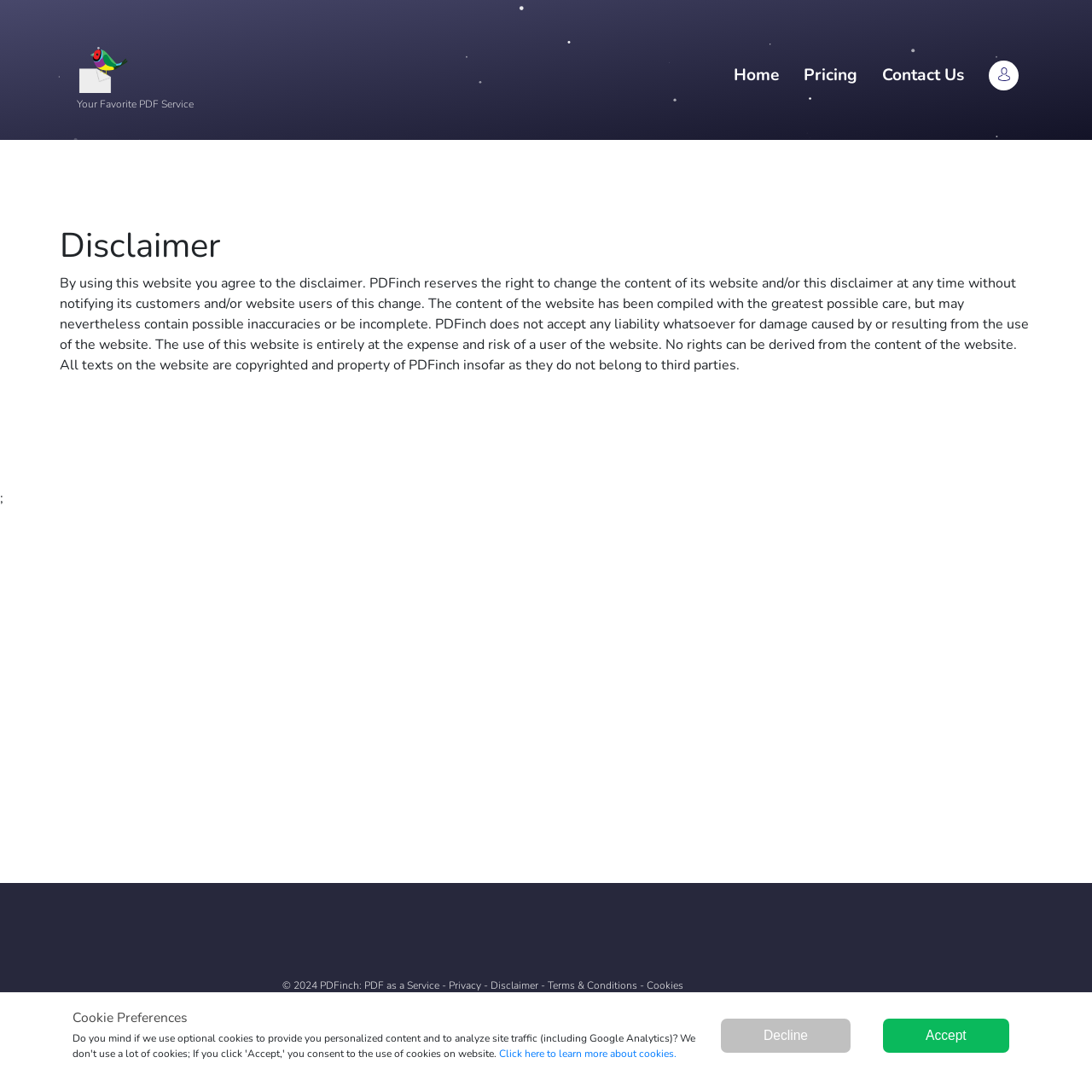Answer briefly with one word or phrase:
How many navigation links are there at the top?

4